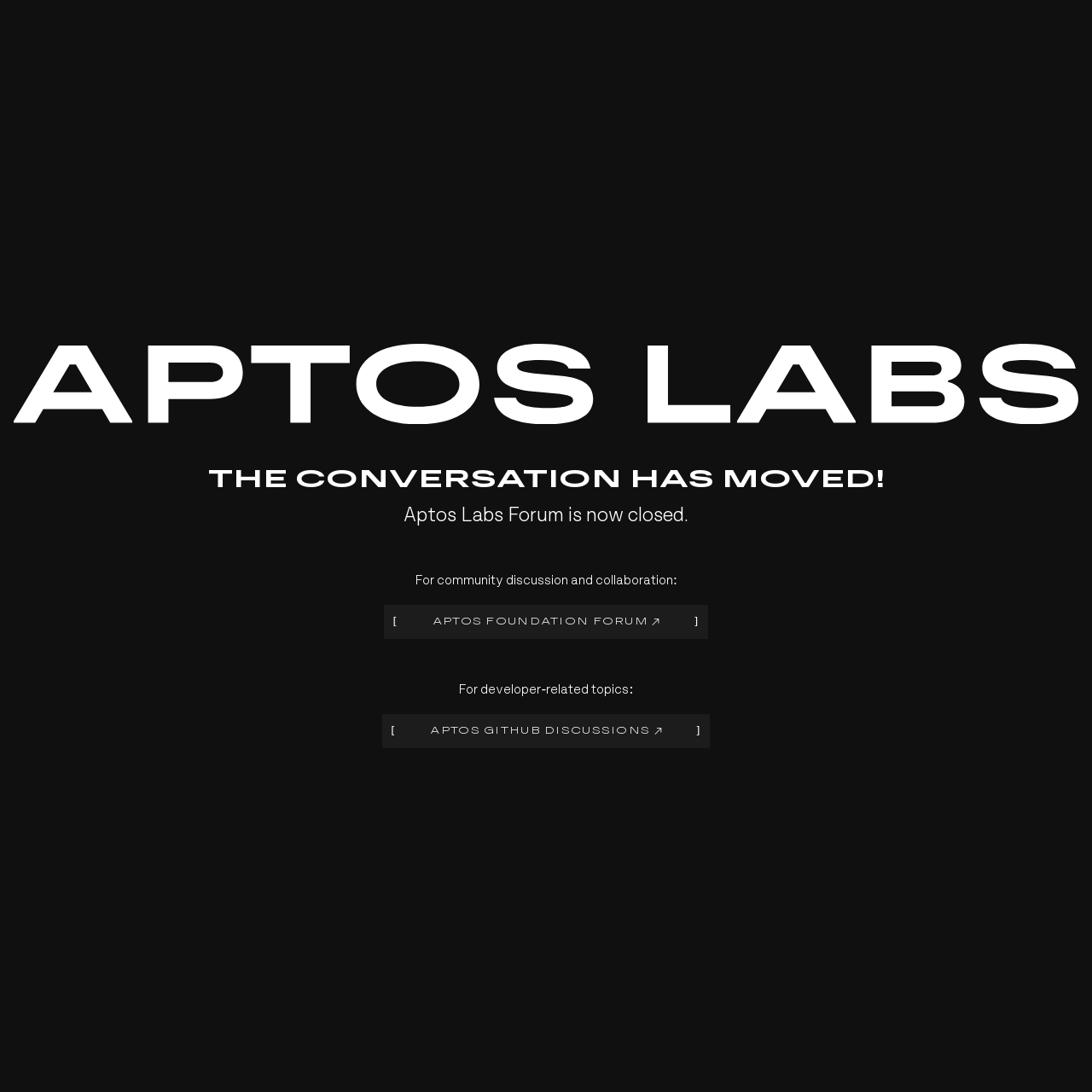Respond to the question below with a single word or phrase: What is the purpose of the Aptos GitHub Discussions?

Developer-related topics